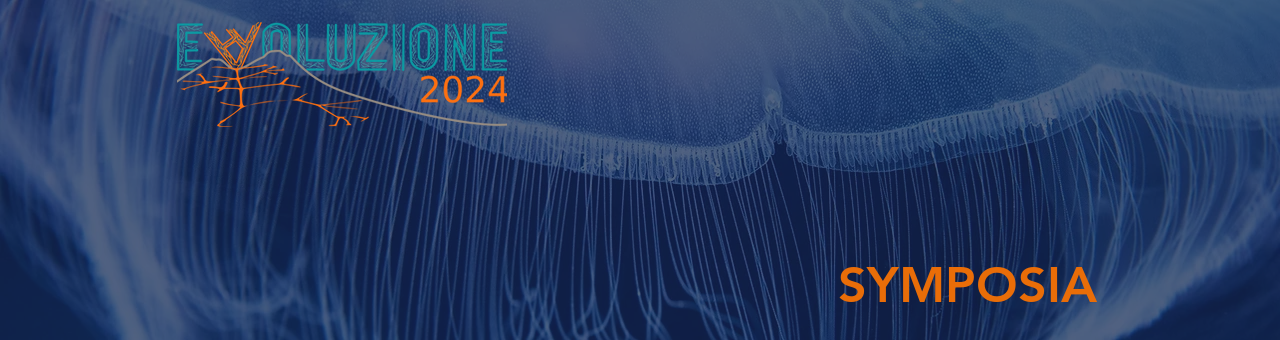What is the background texture similar to?
Provide a comprehensive and detailed answer to the question.

The caption describes the background as having a smooth, ethereal texture resembling the delicate tentacles of a jellyfish, which implies that the background texture is similar to jellyfish tentacles.